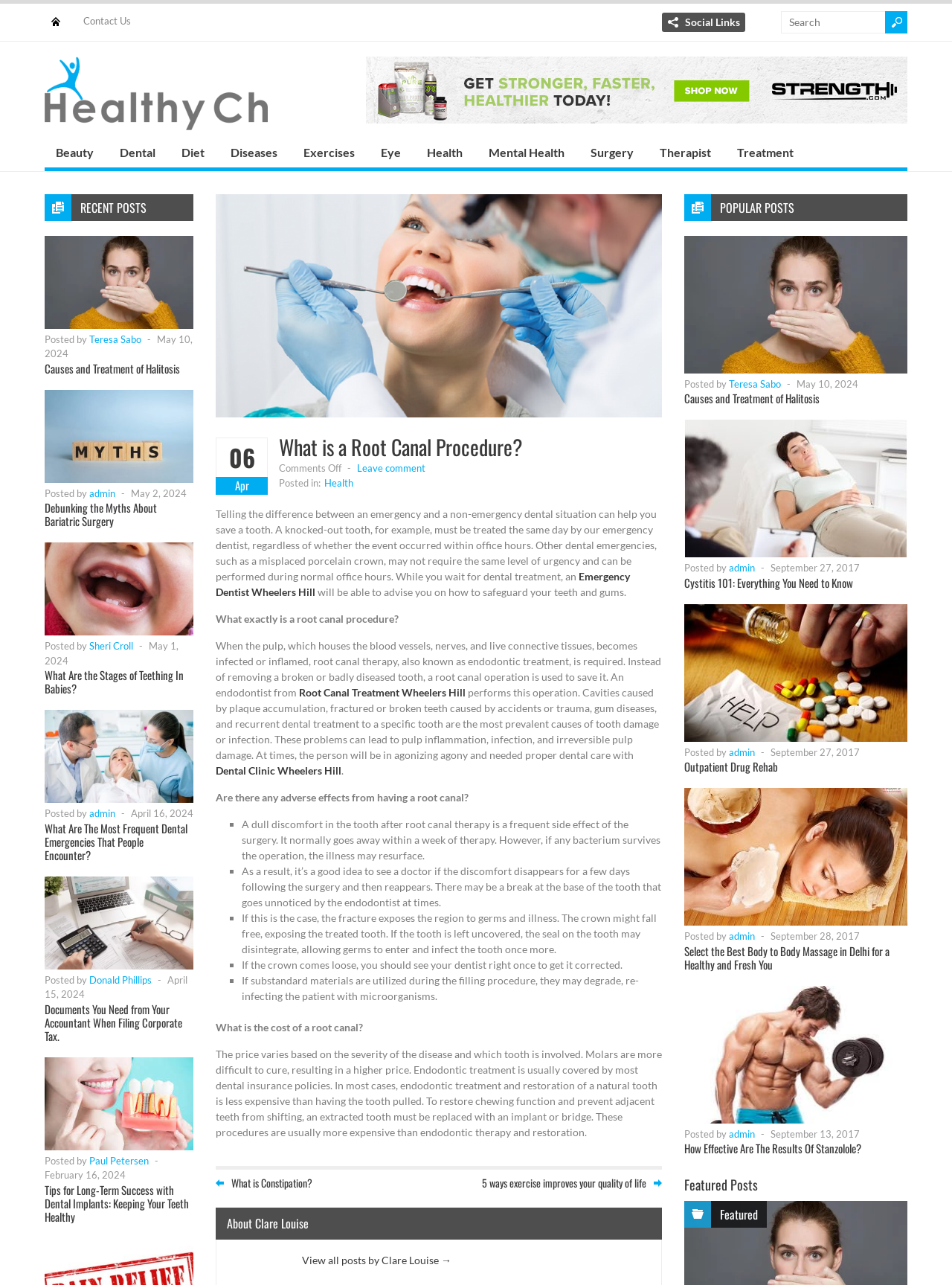Find the bounding box coordinates of the element to click in order to complete the given instruction: "click on the 'Home' link."

[0.047, 0.0, 0.07, 0.022]